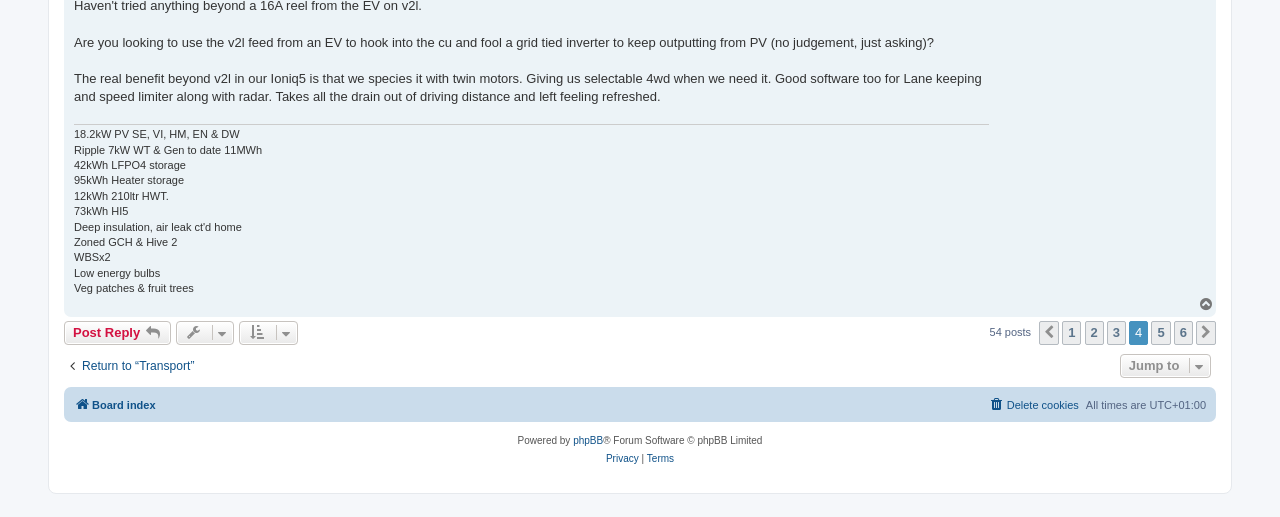Please identify the bounding box coordinates of the element that needs to be clicked to perform the following instruction: "Go to page 2".

[0.847, 0.62, 0.862, 0.667]